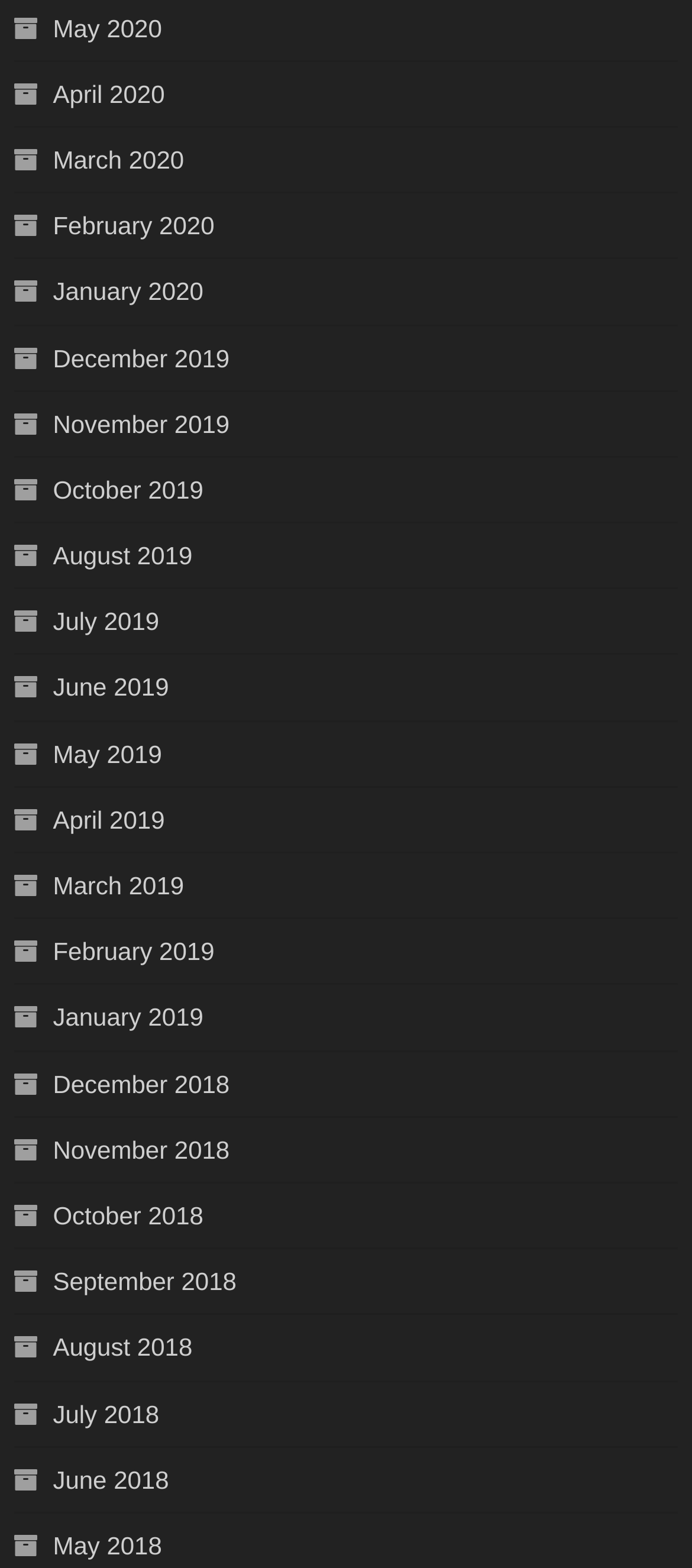Please identify the bounding box coordinates of the area that needs to be clicked to fulfill the following instruction: "Browse April 2019 archives."

[0.02, 0.508, 0.238, 0.537]